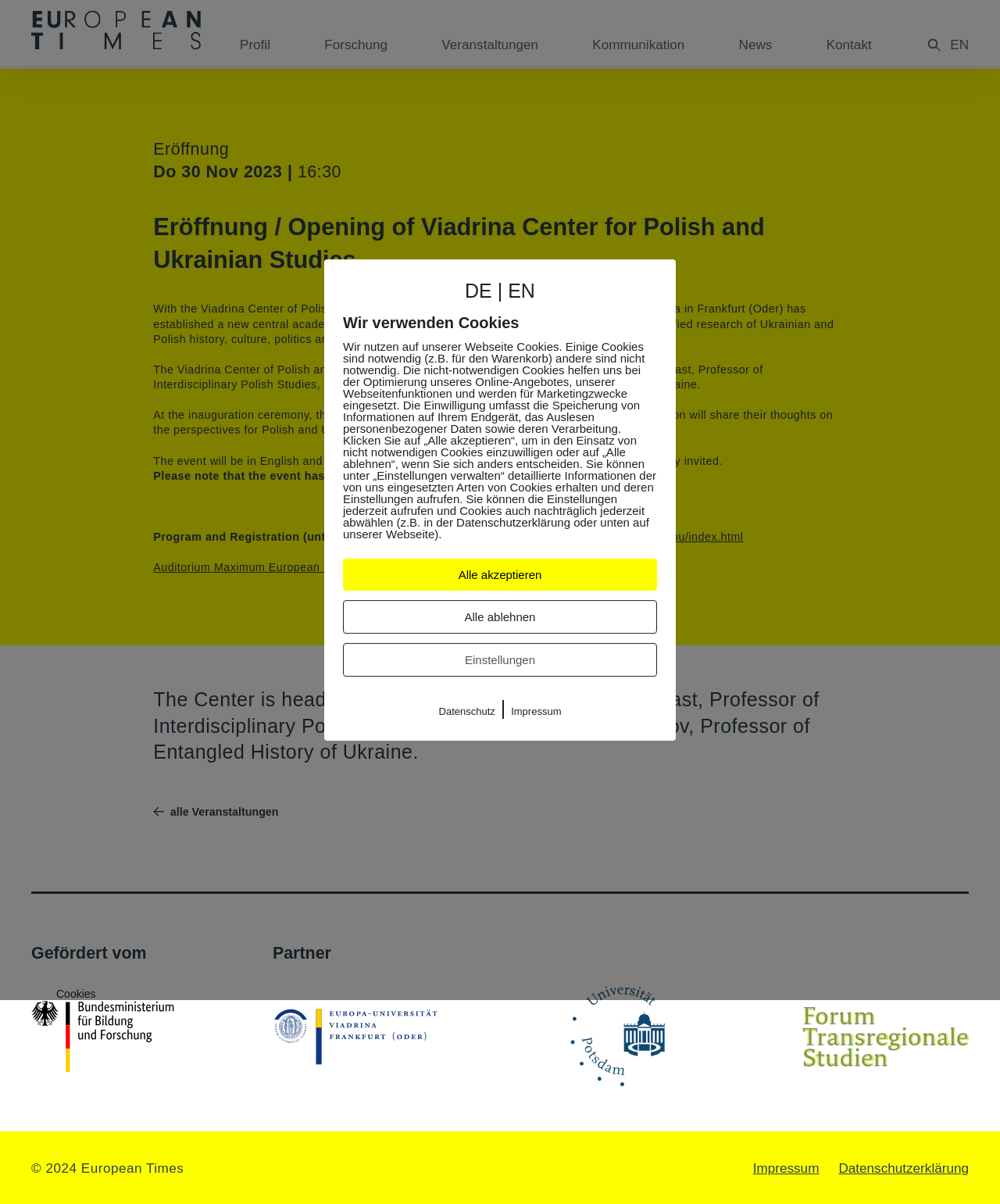Who is the professor of Interdisciplinary Polish Studies?
Answer the question based on the image using a single word or a brief phrase.

Prof. Dr. Dagmara Jajeśniak-Quast